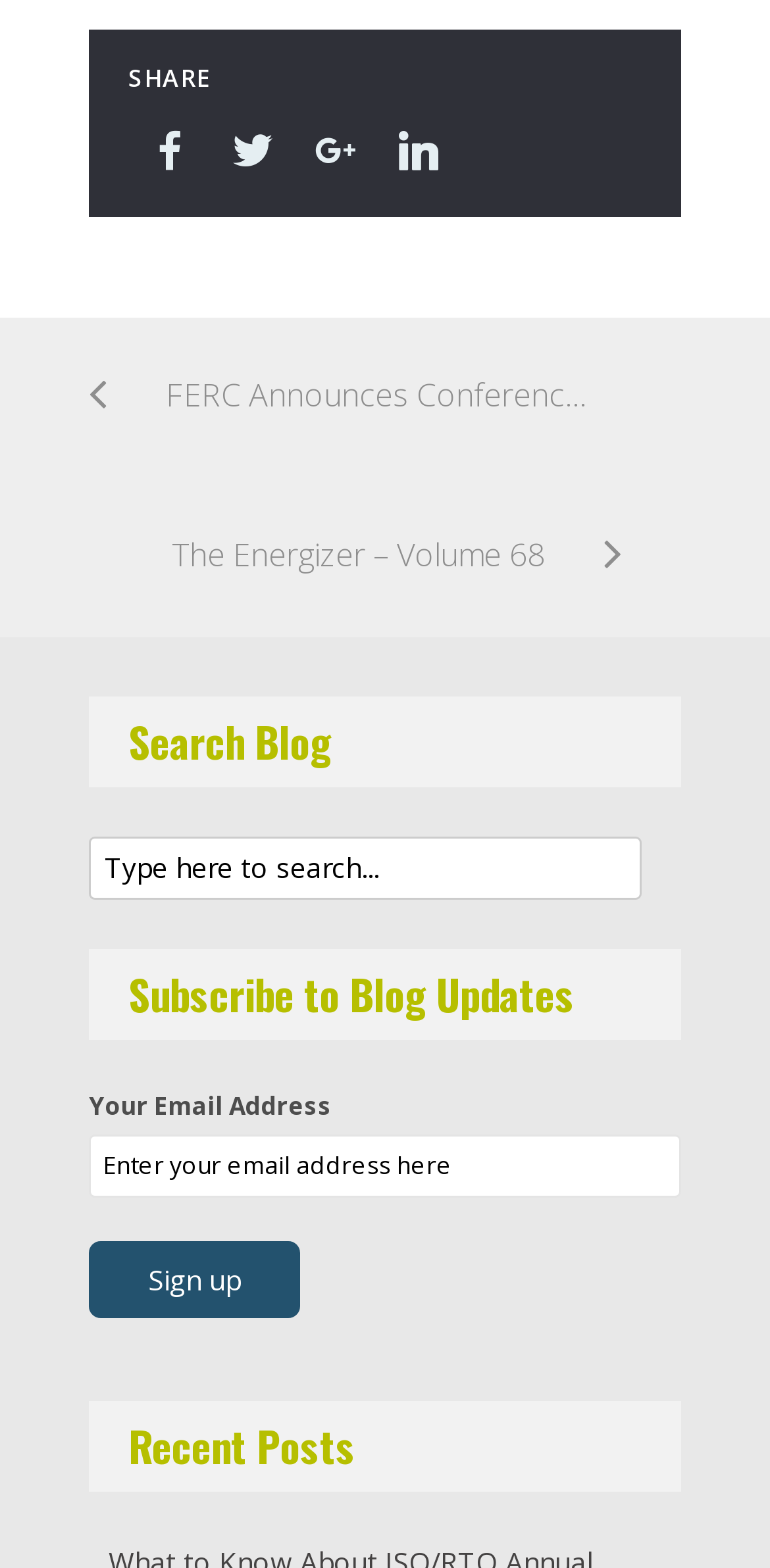How many social media links are available?
Please ensure your answer to the question is detailed and covers all necessary aspects.

There are four social media links represented by icons '', '', '', and '', which are located at the top of the webpage.